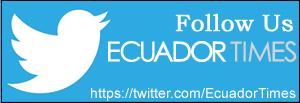Present a detailed portrayal of the image.

The image features a vibrant blue background with a stylized Twitter icon and the text "Follow Us" prominently displayed above the name "ECUADOR TIMES". It serves as a call to action for users to connect with Ecuador Times on social media, providing a link to their Twitter profile. This visual element emphasizes the importance of engaging with their audience through social media platforms for updates and news.